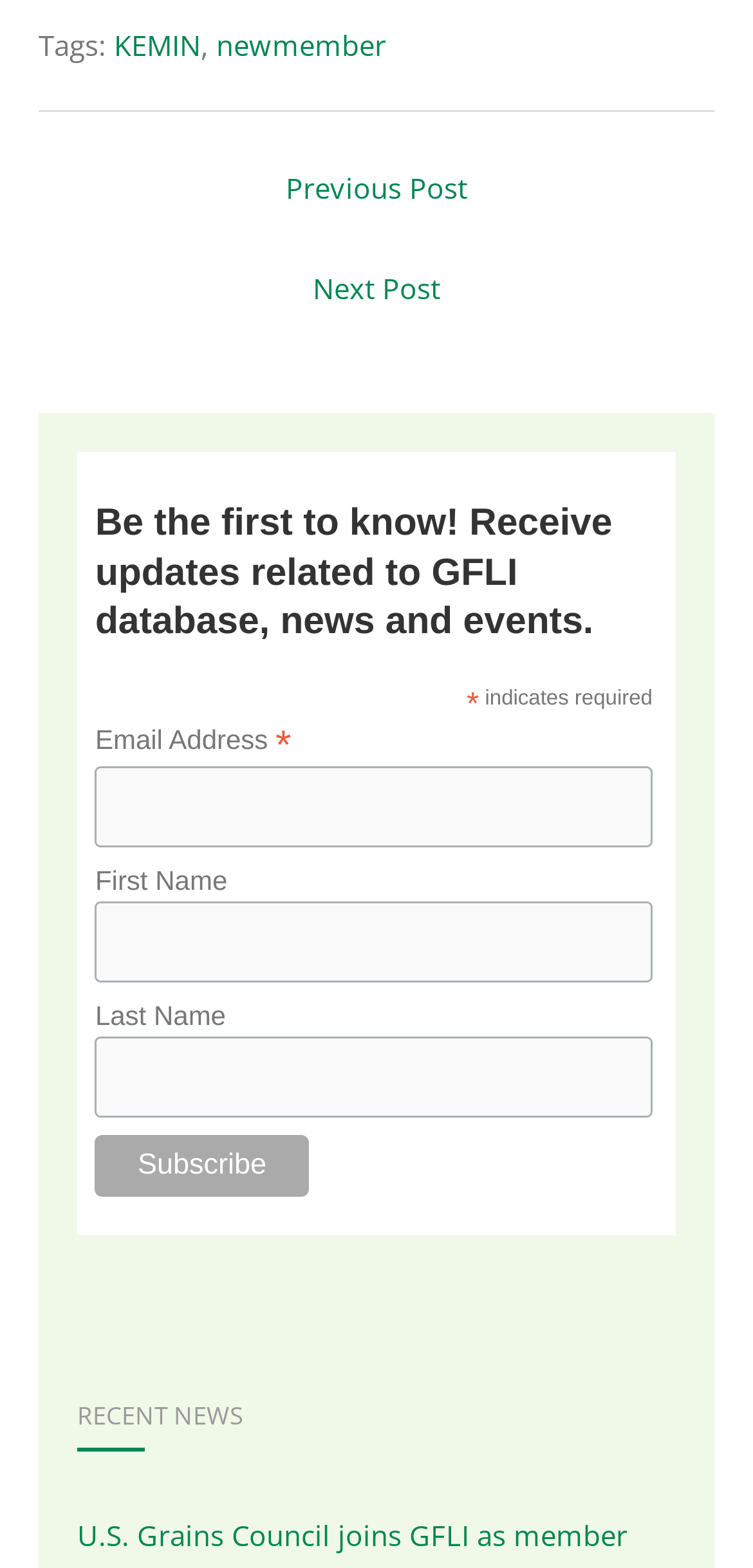Given the description "parent_node: Email Address * name="EMAIL"", determine the bounding box of the corresponding UI element.

[0.126, 0.488, 0.867, 0.54]